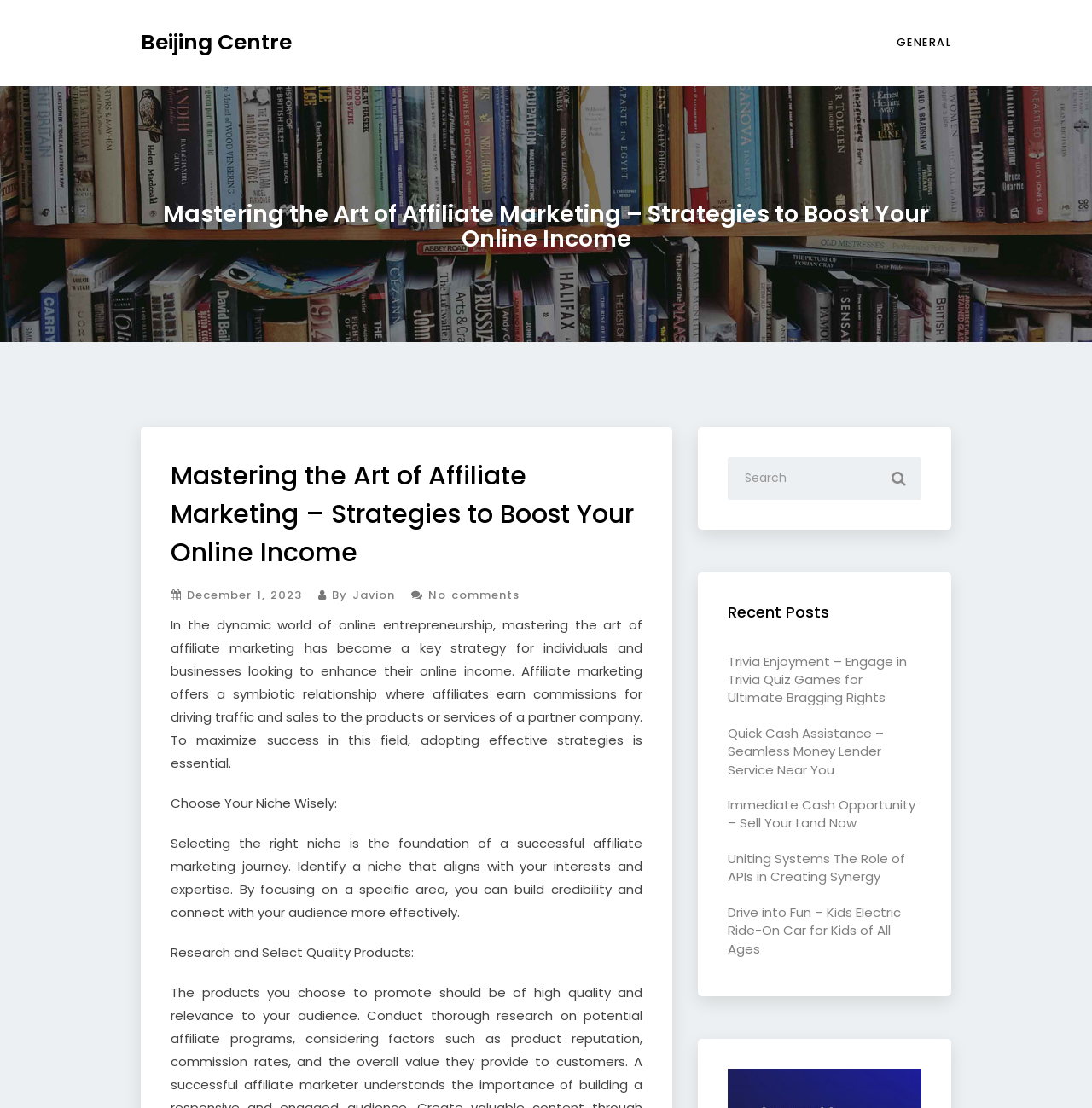Use a single word or phrase to answer the question: What is the date of the article?

December 1, 2023